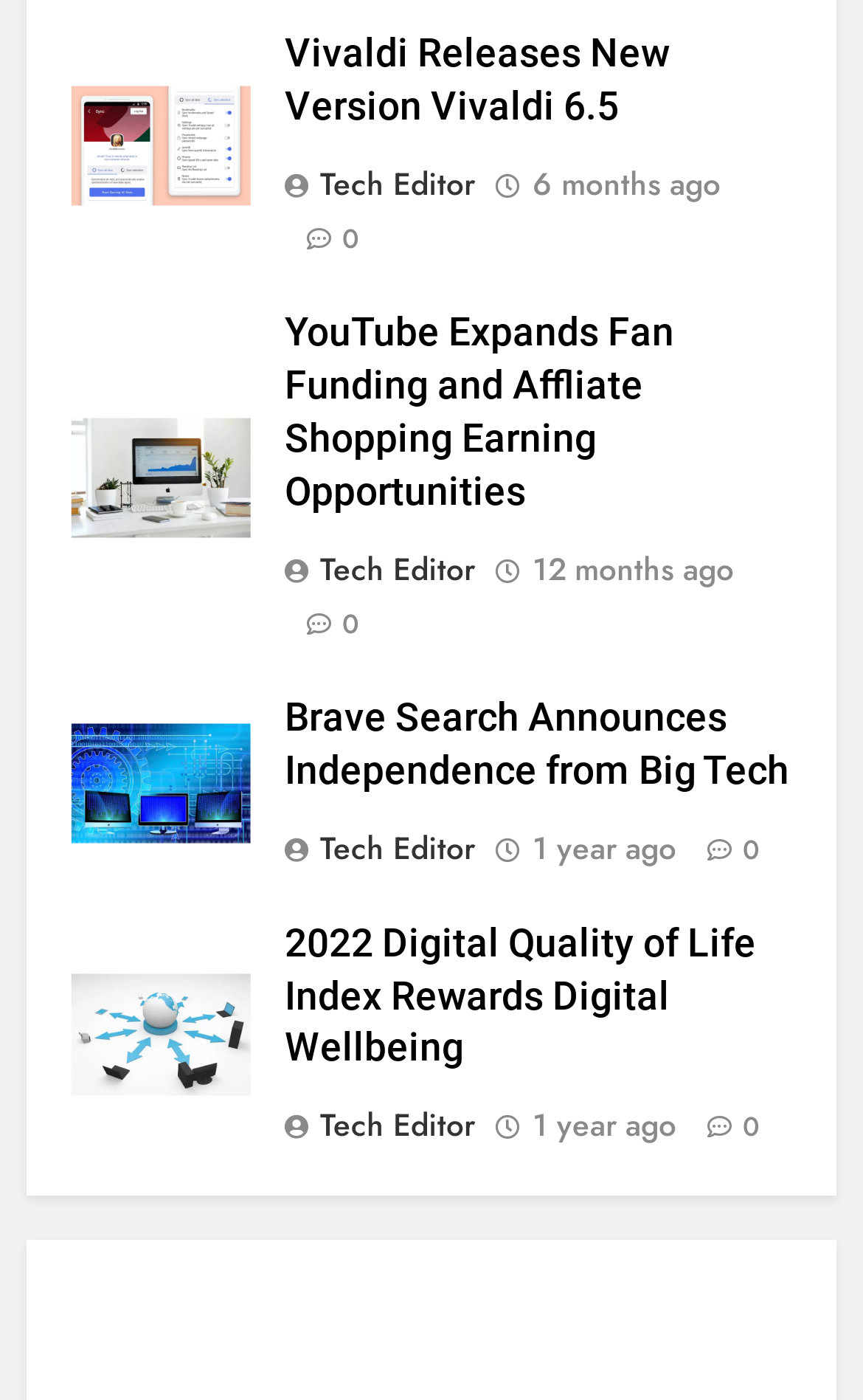Please answer the following question using a single word or phrase: 
What is the main topic of this webpage?

Tech news